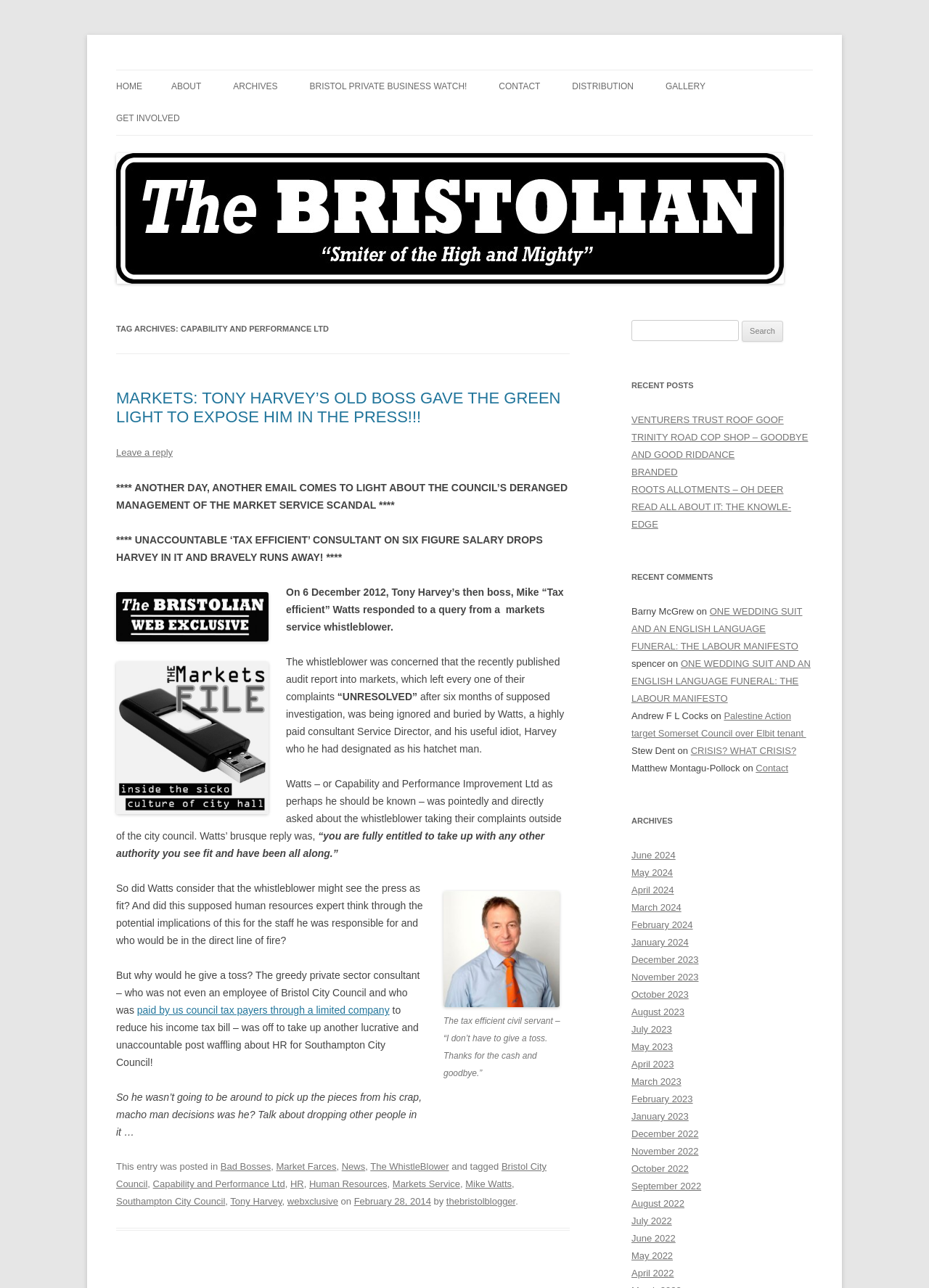Detail the webpage's structure and highlights in your description.

The webpage is about The BRISTOLIAN, a news outlet focused on Bristol City Council and its related issues. At the top, there is a heading "The BRISTOLIAN" and a link to skip to the content. Below that, there are several links to different sections of the website, including HOME, ABOUT, ARCHIVES, and CONTACT.

The main content of the webpage is an article about Capability and Performance Ltd, a company involved in a scandal with Bristol City Council. The article has a heading "MARKETS: TONY HARVEY’S OLD BOSS GAVE THE GREEN LIGHT TO EXPOSE HIM IN THE PRESS!!!" and is divided into several paragraphs. There are also several images and links throughout the article, including a link to leave a reply.

To the right of the article, there is a search bar with a label "Search for:" and a button to submit the search query. Below the search bar, there is a heading "RECENT POSTS" with several links to other articles on the website.

At the bottom of the webpage, there is a footer section with links to different categories, including Bad Bosses, Market Farces, and News. There are also links to specific tags, such as Bristol City Council, Capability and Performance Ltd, and Tony Harvey.